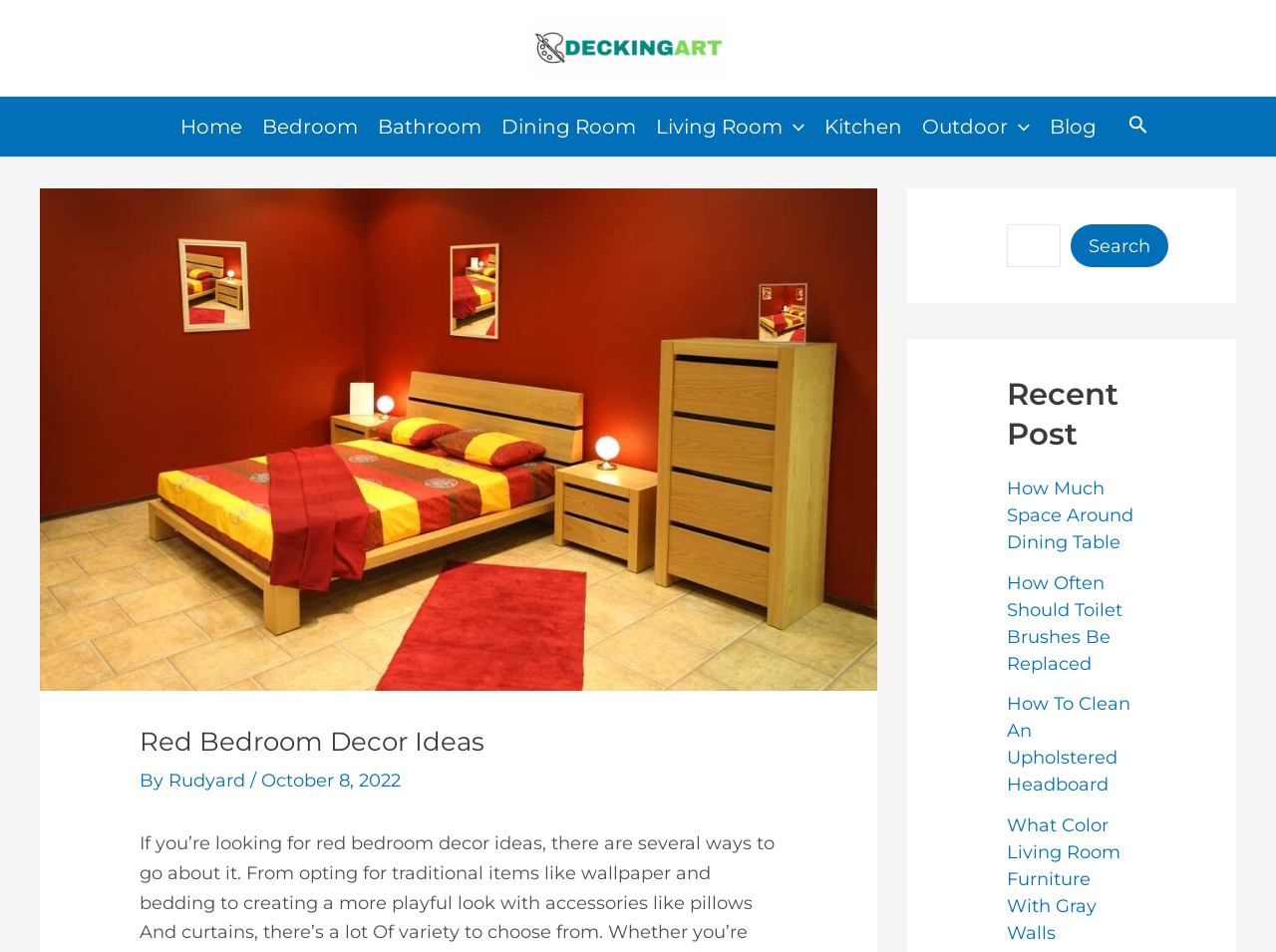From the given element description: "parent_node: Search name="s"", find the bounding box for the UI element. Provide the coordinates as four float numbers between 0 and 1, in the order [left, top, right, bottom].

[0.789, 0.236, 0.831, 0.281]